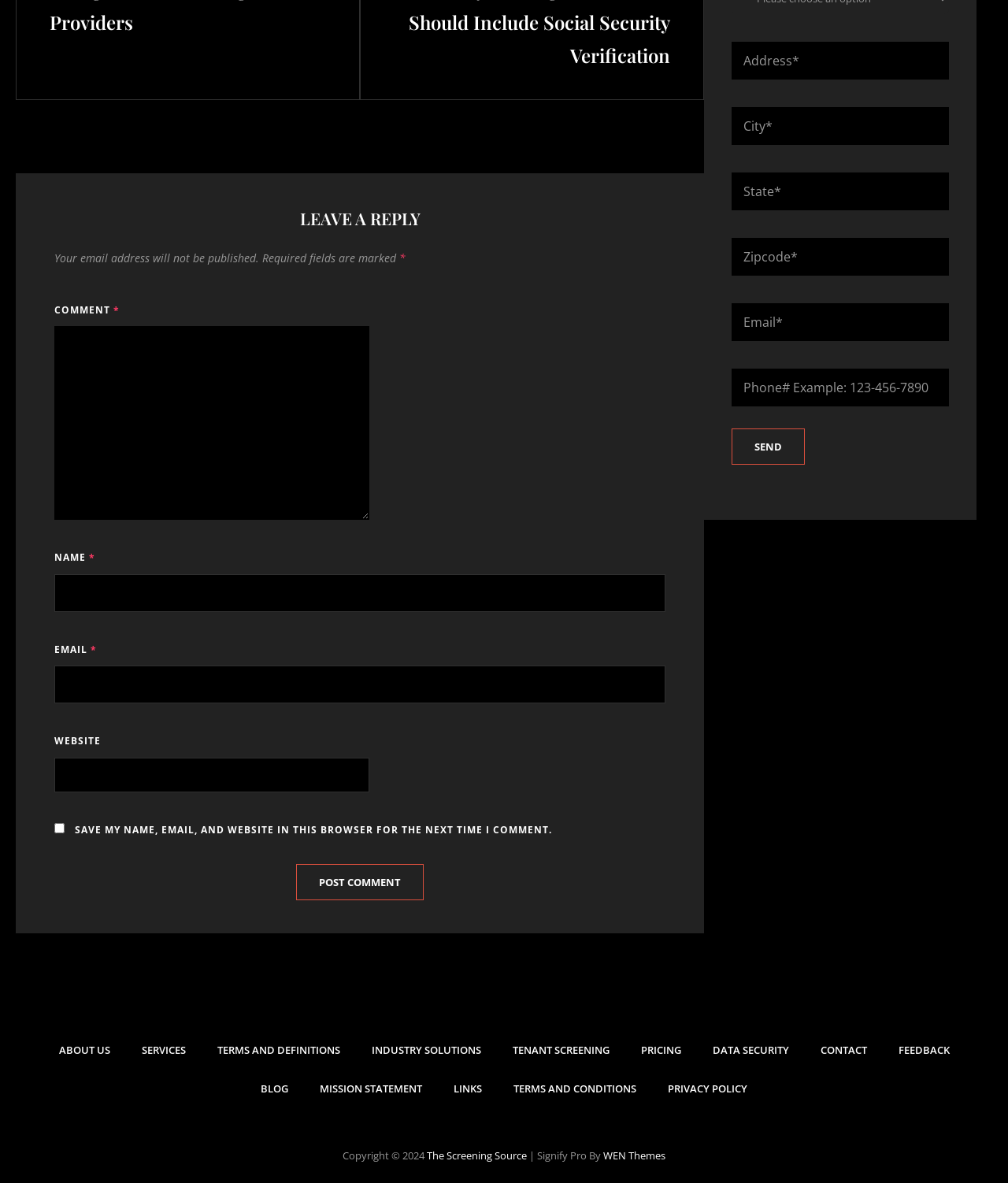Give a one-word or short phrase answer to this question: 
What is the purpose of the comment section?

Leave a reply